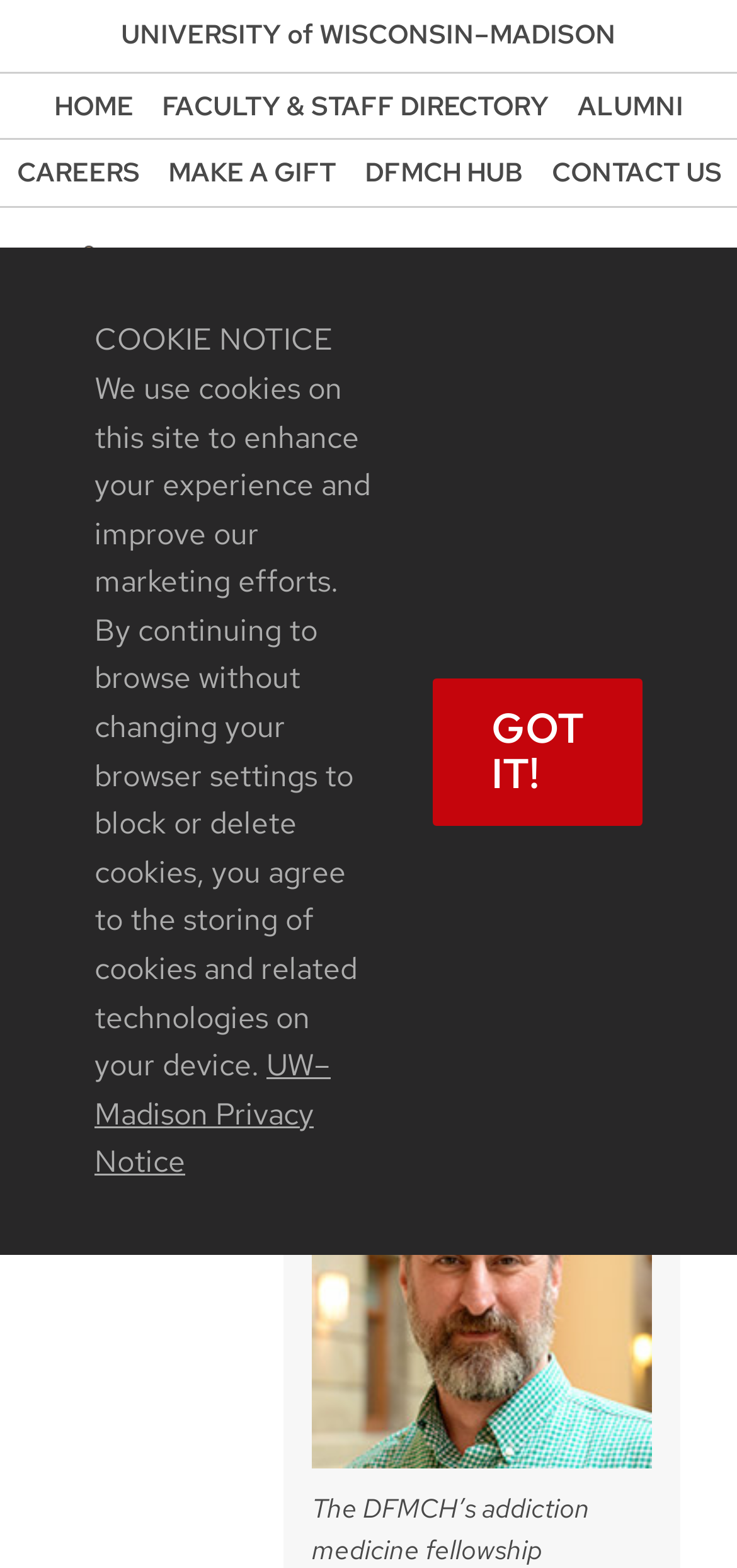Identify the bounding box coordinates of the clickable region required to complete the instruction: "Read more about the addiction medicine fellowship". The coordinates should be given as four float numbers within the range of 0 and 1, i.e., [left, top, right, bottom].

[0.077, 0.61, 0.815, 0.673]